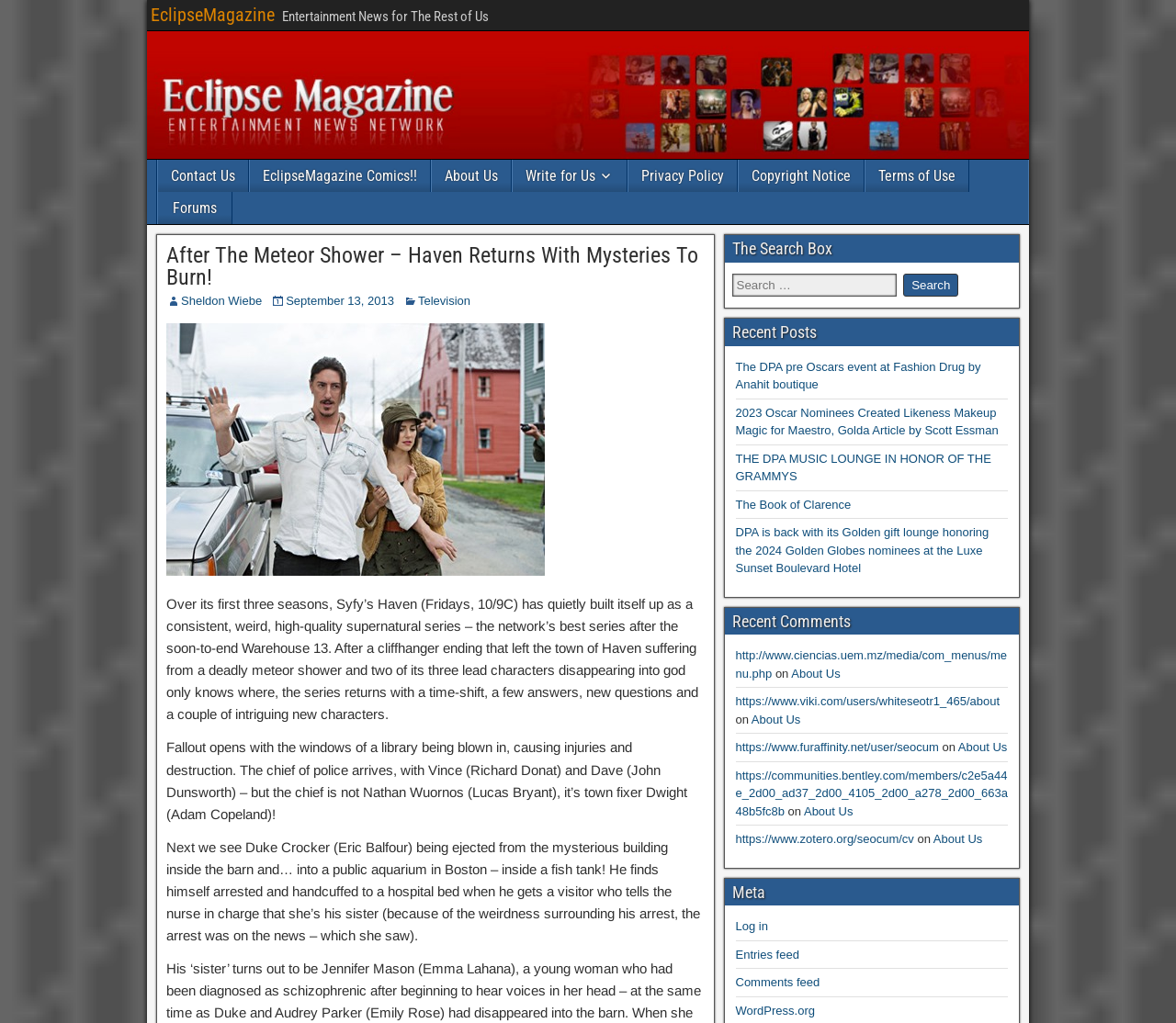Predict the bounding box coordinates of the area that should be clicked to accomplish the following instruction: "Click on Active Pureness Toner product". The bounding box coordinates should consist of four float numbers between 0 and 1, i.e., [left, top, right, bottom].

None